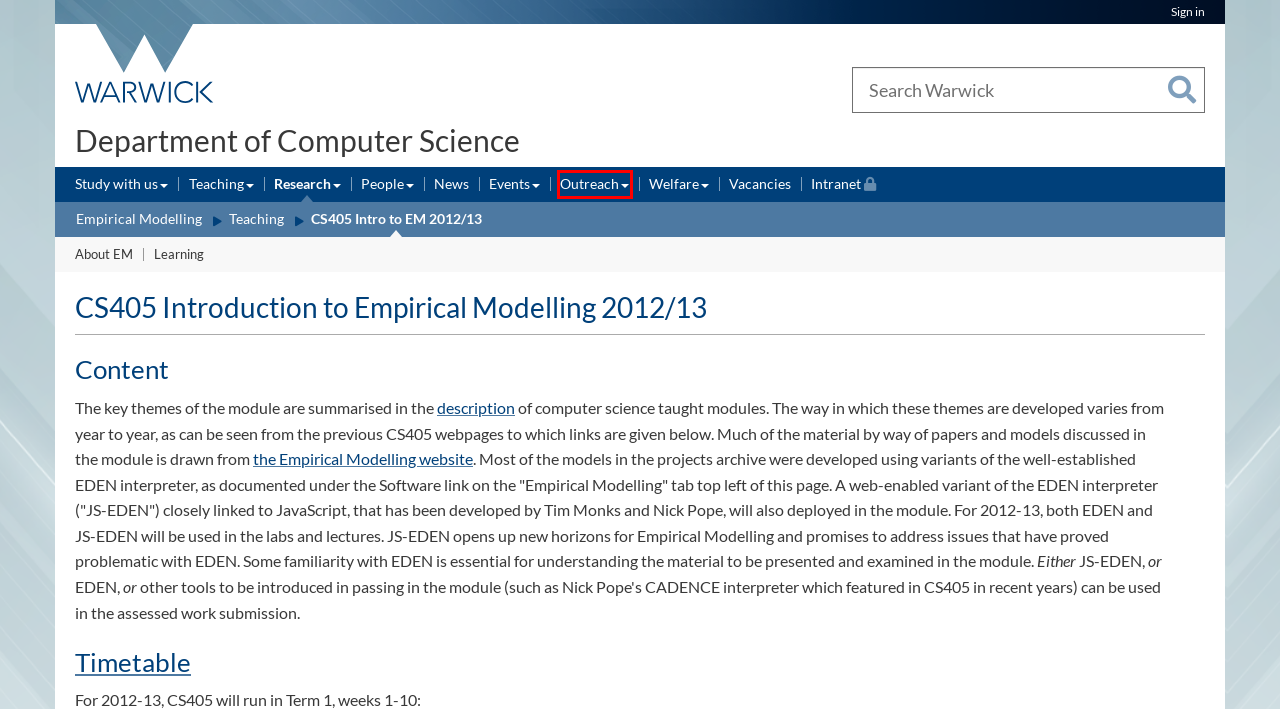With the provided screenshot showing a webpage and a red bounding box, determine which webpage description best fits the new page that appears after clicking the element inside the red box. Here are the options:
A. Vacancies
B. News and Events | University of Warwick
C. News
D. Teaching and learning
E. Study with us
F. Outreach
G. Teaching
H. Department of Computer Science, University of Warwick

F